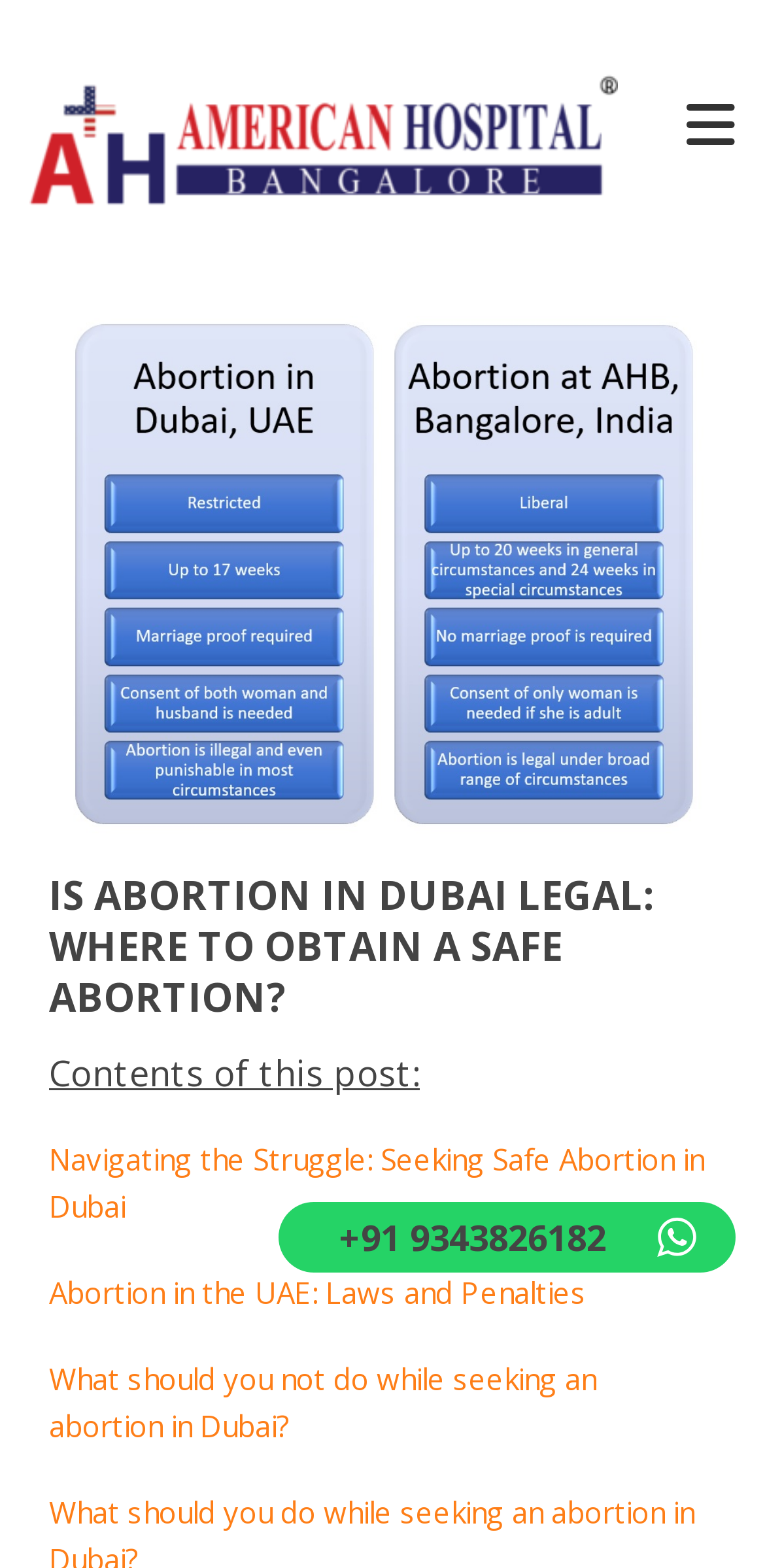What is the purpose of the webpage?
Use the screenshot to answer the question with a single word or phrase.

To provide information on safe abortion options